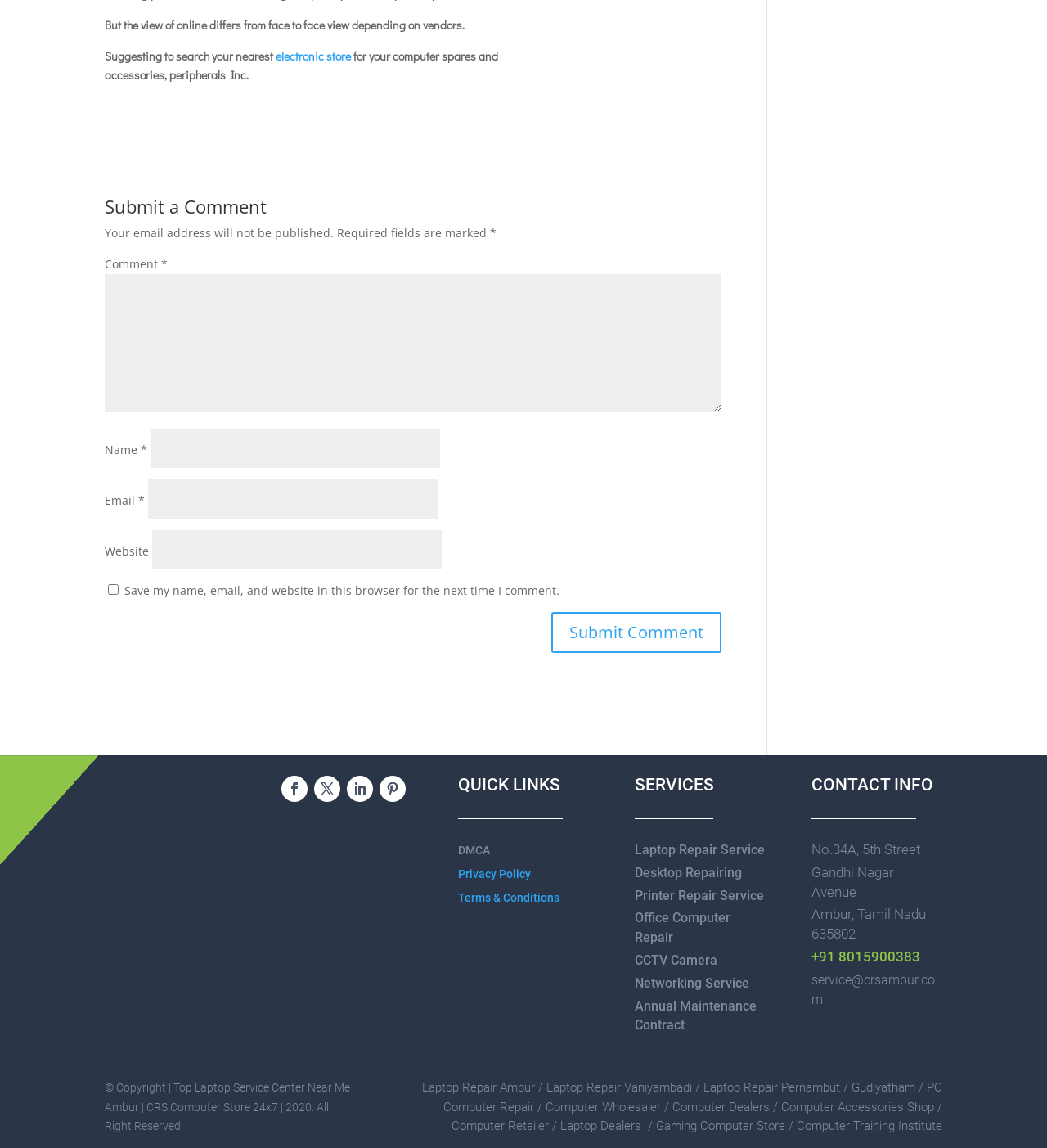What services are offered by CRS Computer Store?
Look at the webpage screenshot and answer the question with a detailed explanation.

The webpage lists several services offered by CRS Computer Store, including laptop repair, desktop repair, printer repair, office computer repair, CCTV camera, and networking service. These services are listed under the 'SERVICES' section.